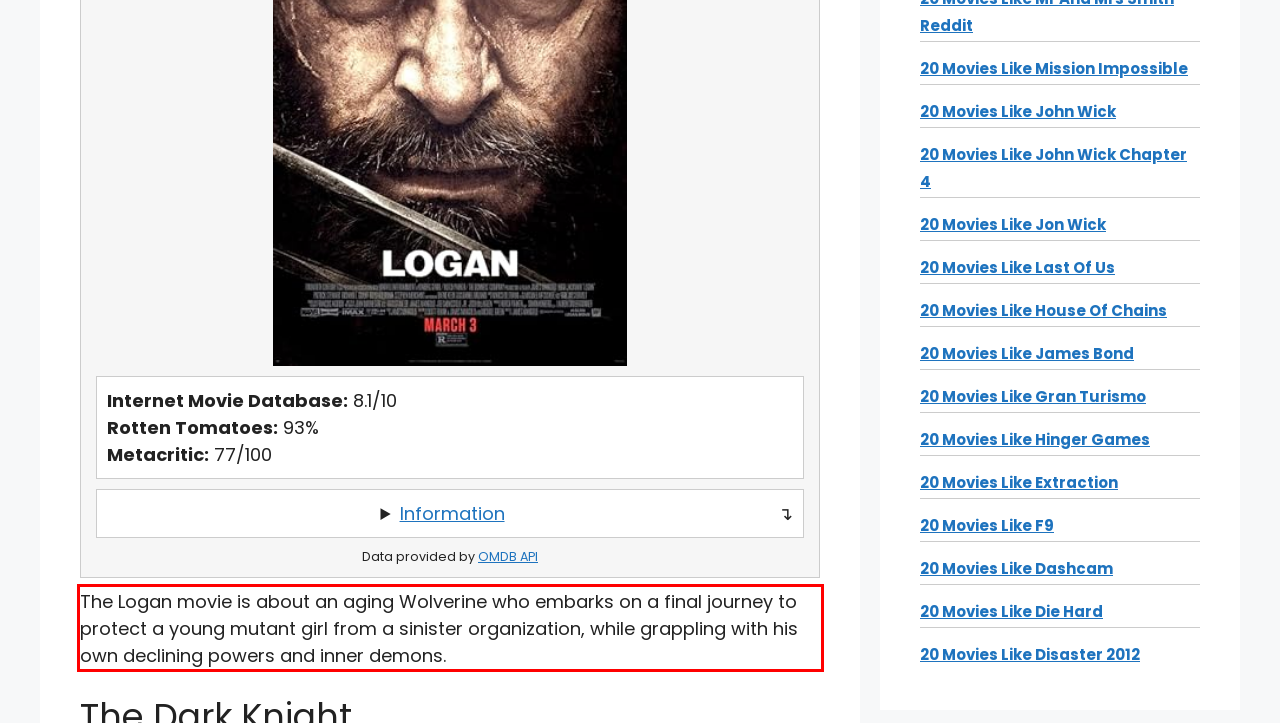Examine the webpage screenshot and use OCR to obtain the text inside the red bounding box.

The Logan movie is about an aging Wolverine who embarks on a final journey to protect a young mutant girl from a sinister organization, while grappling with his own declining powers and inner demons.